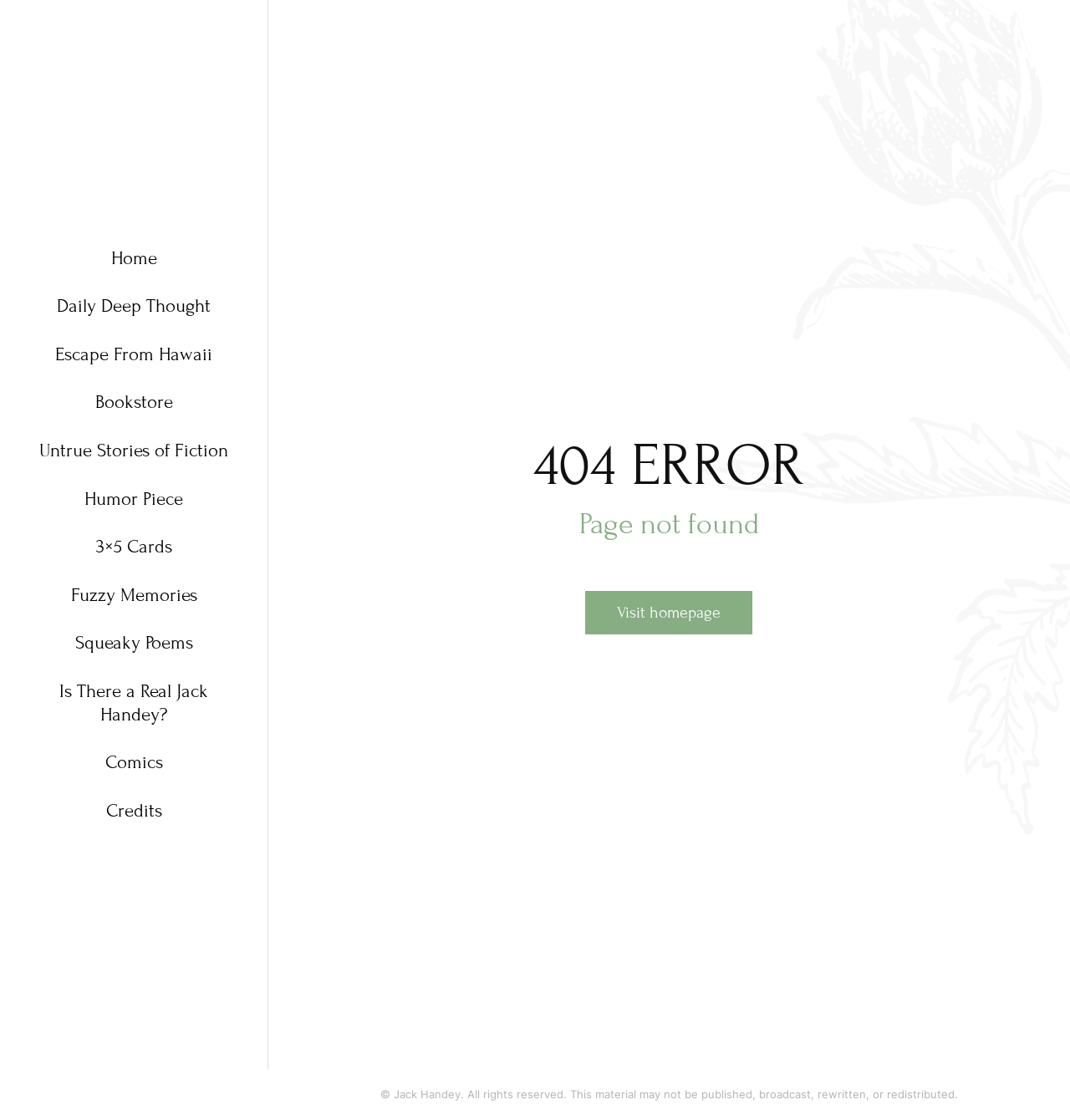Identify the bounding box of the UI component described as: "Bookstore".

[0.031, 0.35, 0.219, 0.37]